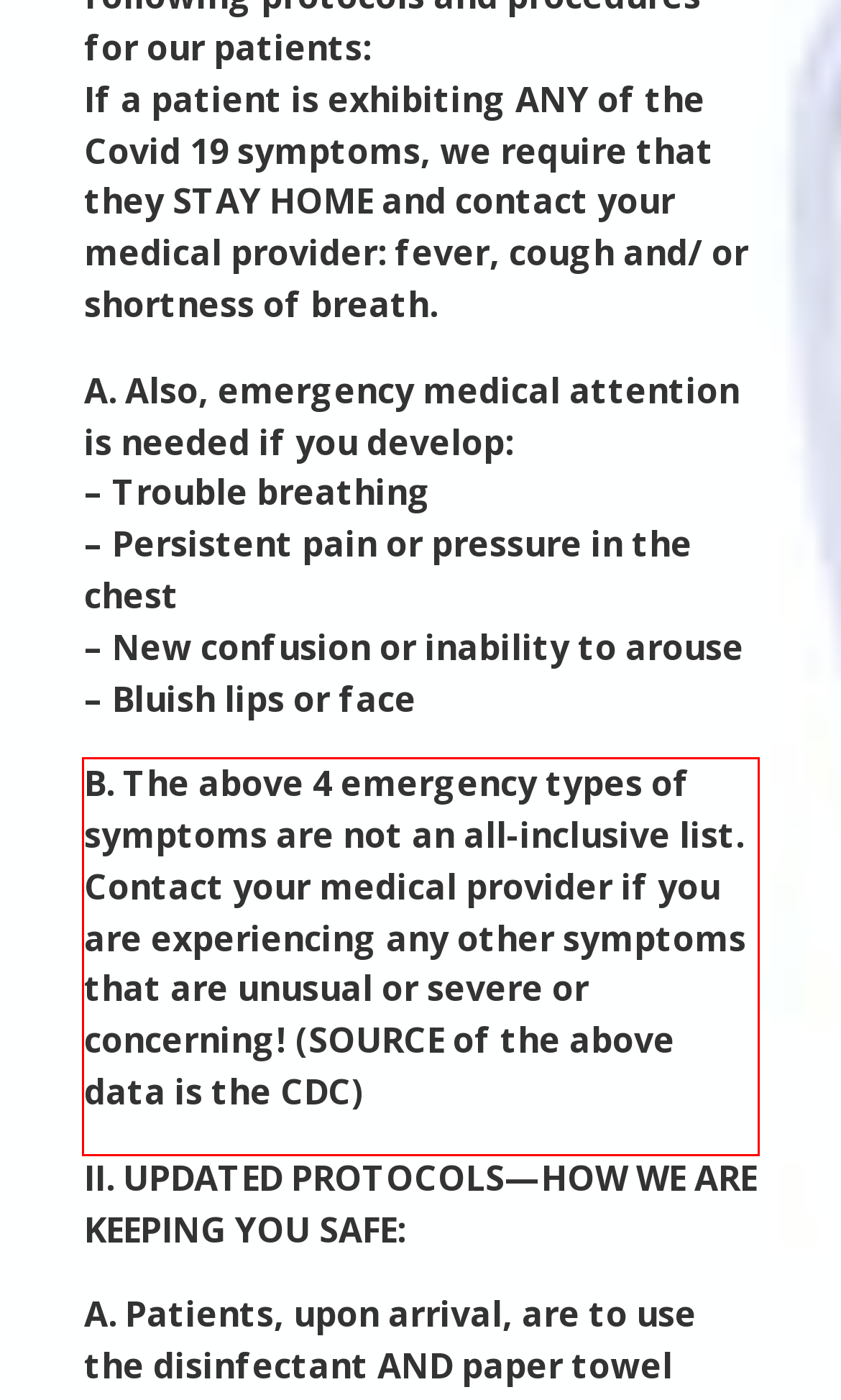You have a screenshot of a webpage with a red bounding box. Identify and extract the text content located inside the red bounding box.

B. The above 4 emergency types of symptoms are not an all-inclusive list. Contact your medical provider if you are experiencing any other symptoms that are unusual or severe or concerning! (SOURCE of the above data is the CDC)